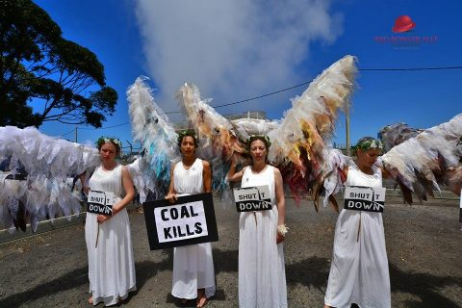Provide a comprehensive description of the image.

The image captures a poignant moment during a climate protest, specifically the "Climate Guardians" advocating for the closure of the Anglesea coal plant. Dressed in flowing white gowns adorned with striking feathered wings, four women stand together, each holding signs that convey powerful messages: "COAL KILLS" and "SHUT IT DOWN." Their attire symbolizes both purity and a plea for environmental justice, as they stand against the backdrop of a coal plant, shrouded in white smoke. This demonstration took place against the pressing need for sustainable energy solutions, particularly highlighting the community's long-standing call for the preservation of local habitats and the cessation of polluting industries. The atmosphere conveys a mix of urgency and hope, as these guardians seek to inspire change in their community and beyond.